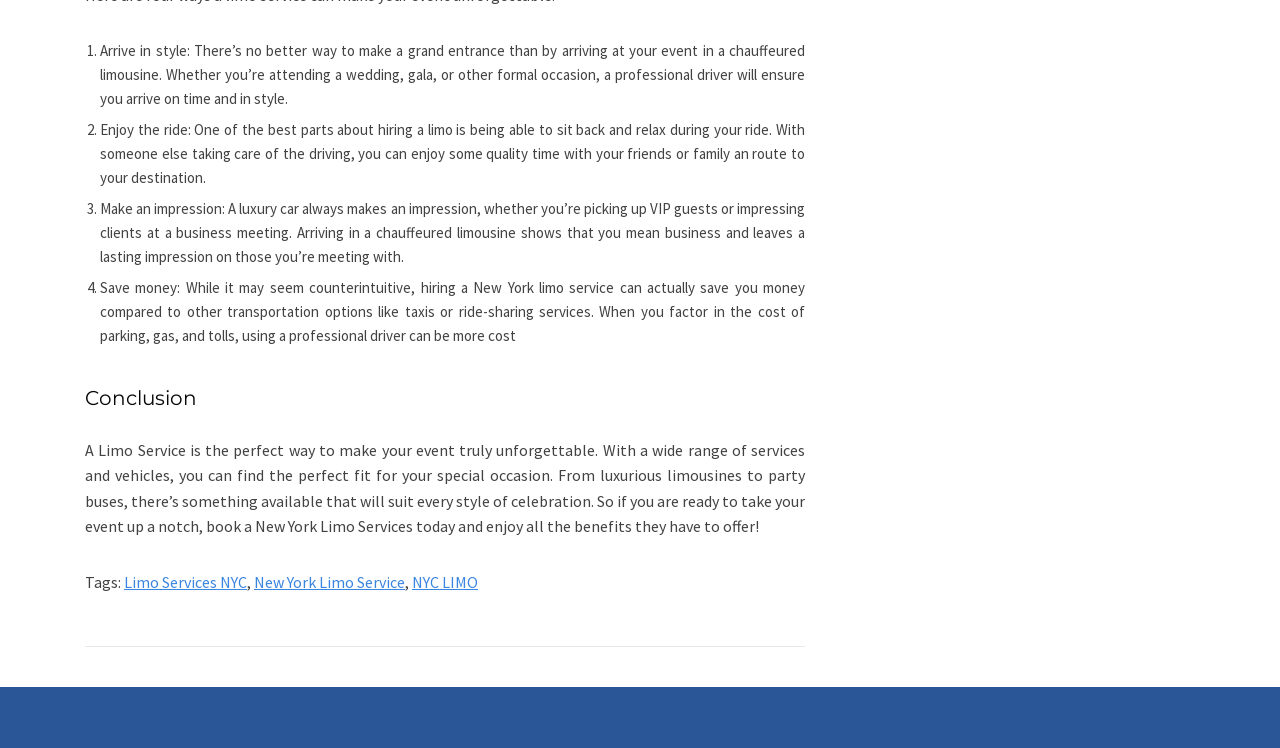Refer to the image and provide a thorough answer to this question:
What is the purpose of arriving in a chauffeured limousine?

The webpage states that arriving in a chauffeured limousine shows that you mean business and leaves a lasting impression on those you’re meeting with, whether you’re picking up VIP guests or impressing clients at a business meeting.